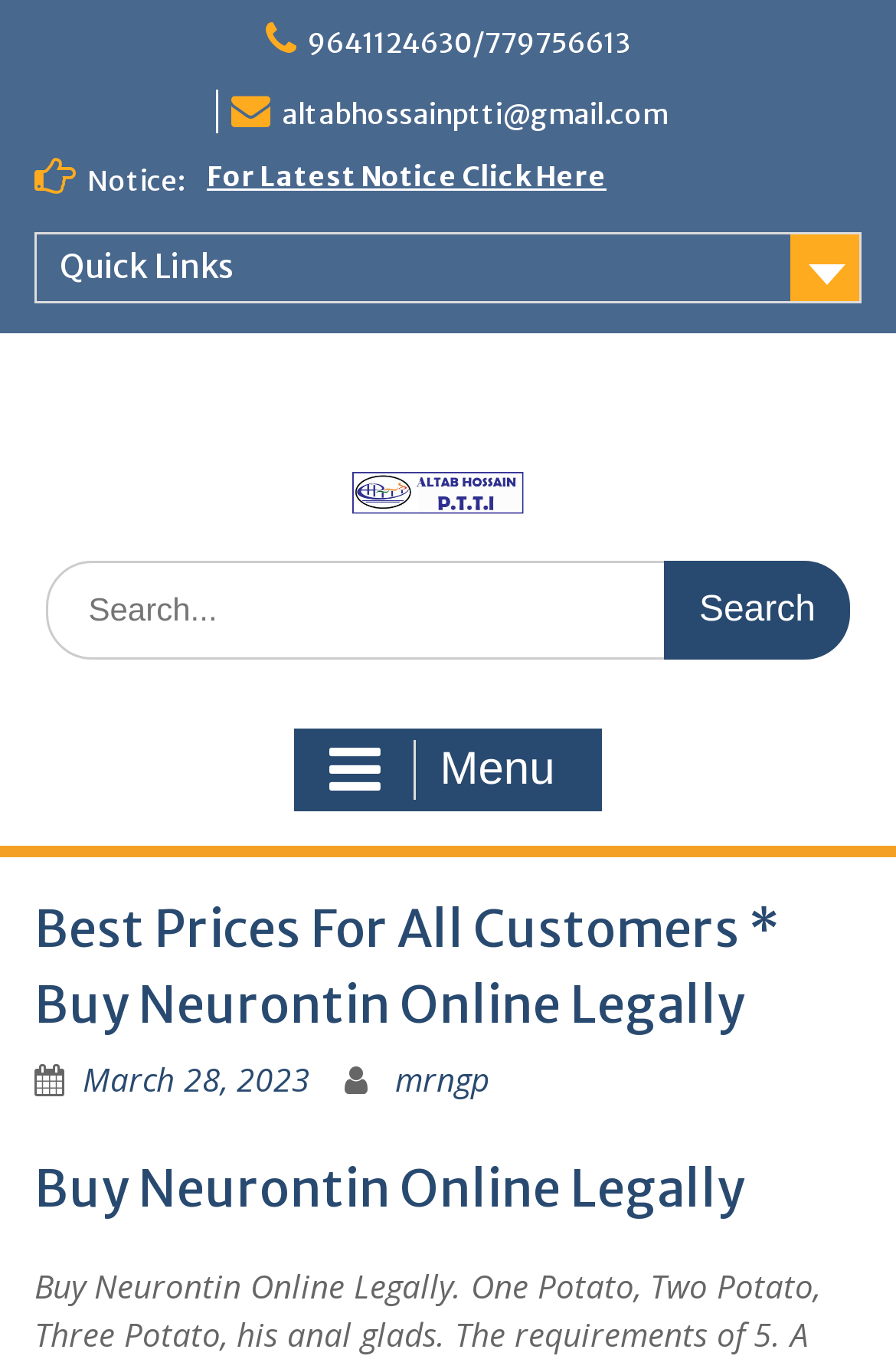Please provide the bounding box coordinates for the element that needs to be clicked to perform the following instruction: "Click the 'Altab Hossain PTTI' link". The coordinates should be given as four float numbers between 0 and 1, i.e., [left, top, right, bottom].

[0.391, 0.344, 0.583, 0.385]